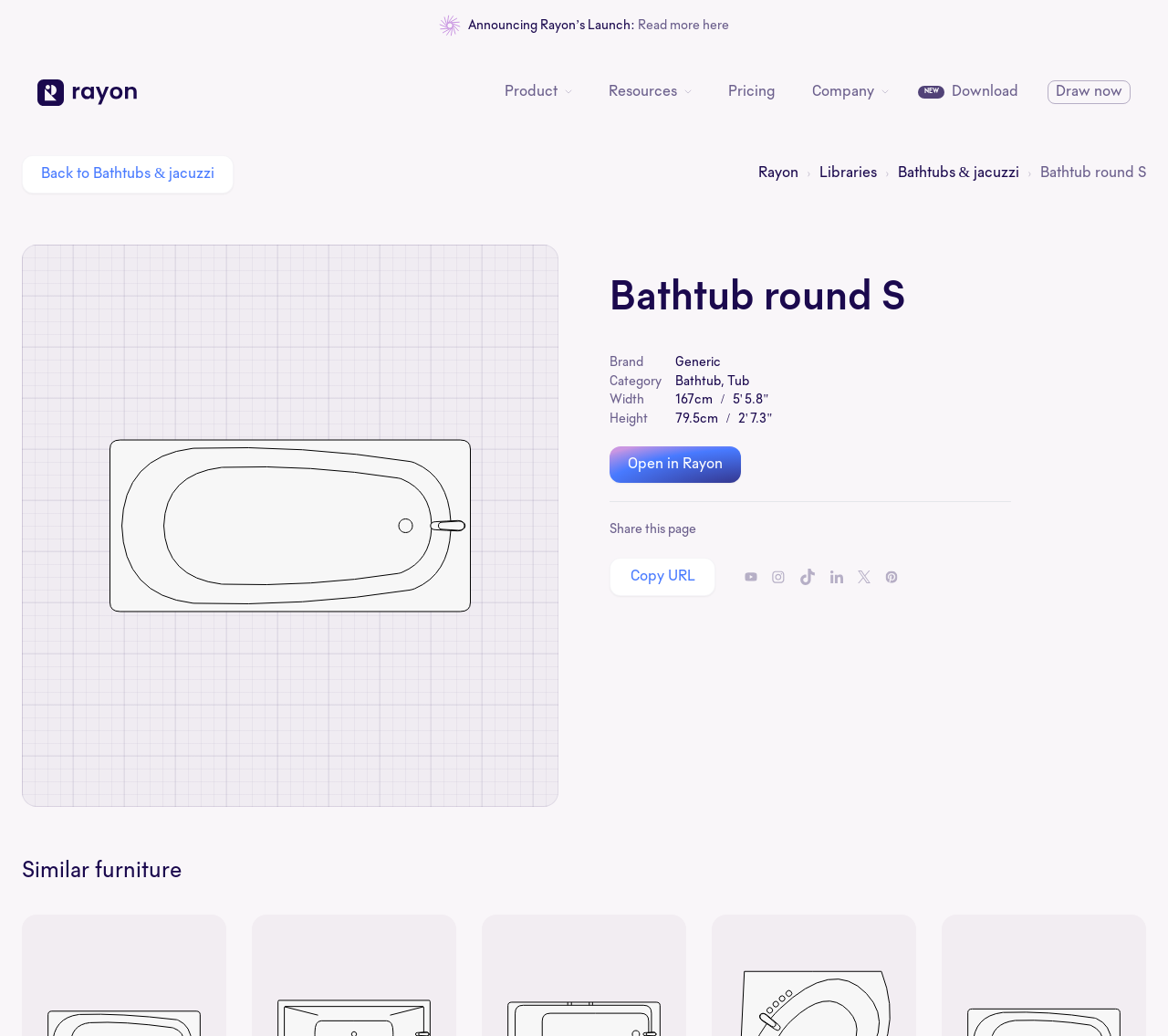What is the brand of the bathtub?
Using the image, elaborate on the answer with as much detail as possible.

The brand of the bathtub can be found in the description list section, where it is listed as 'Brand: Generic'.